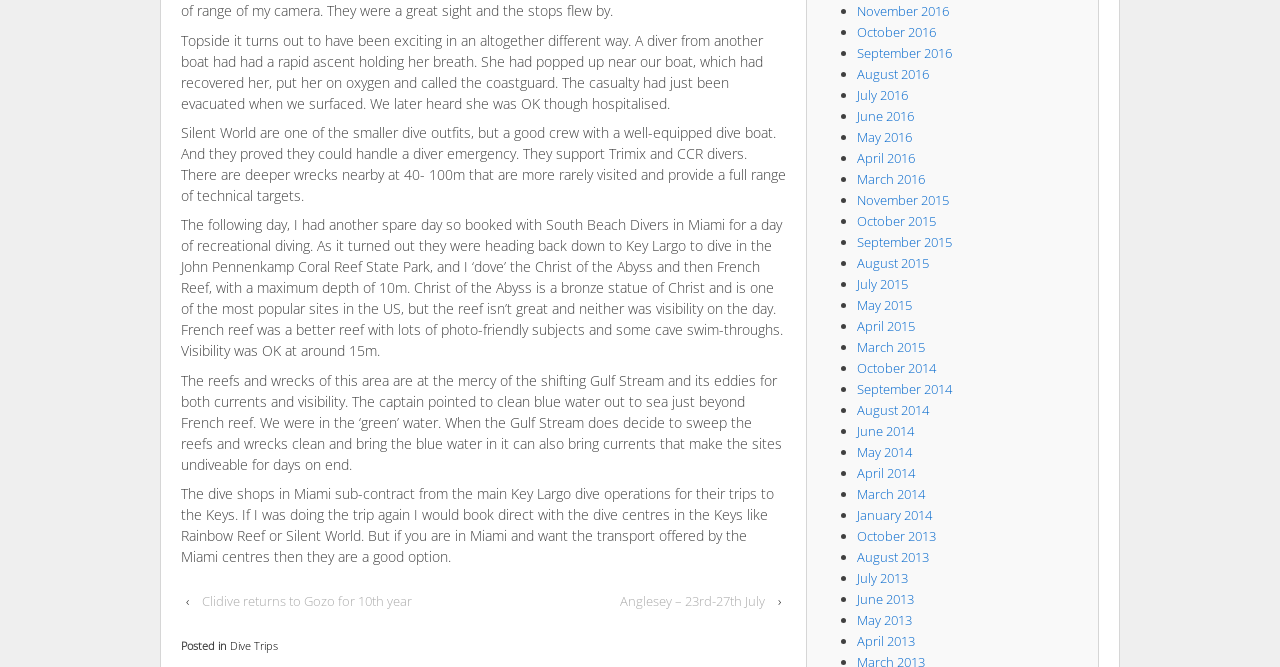What is the maximum depth reached in the dive?
Please provide a single word or phrase as your answer based on the screenshot.

10m